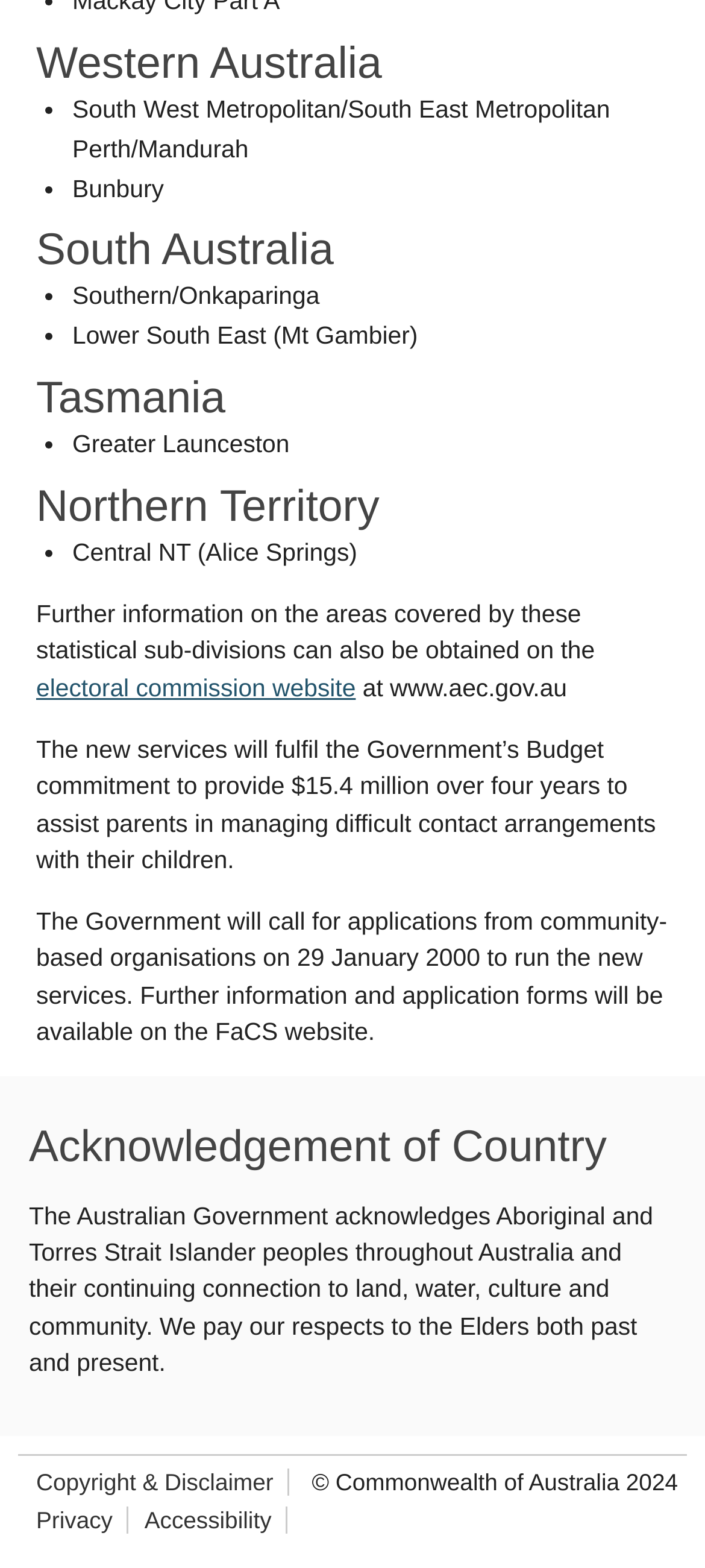Extract the bounding box for the UI element that matches this description: "Privacy".

[0.051, 0.961, 0.16, 0.978]